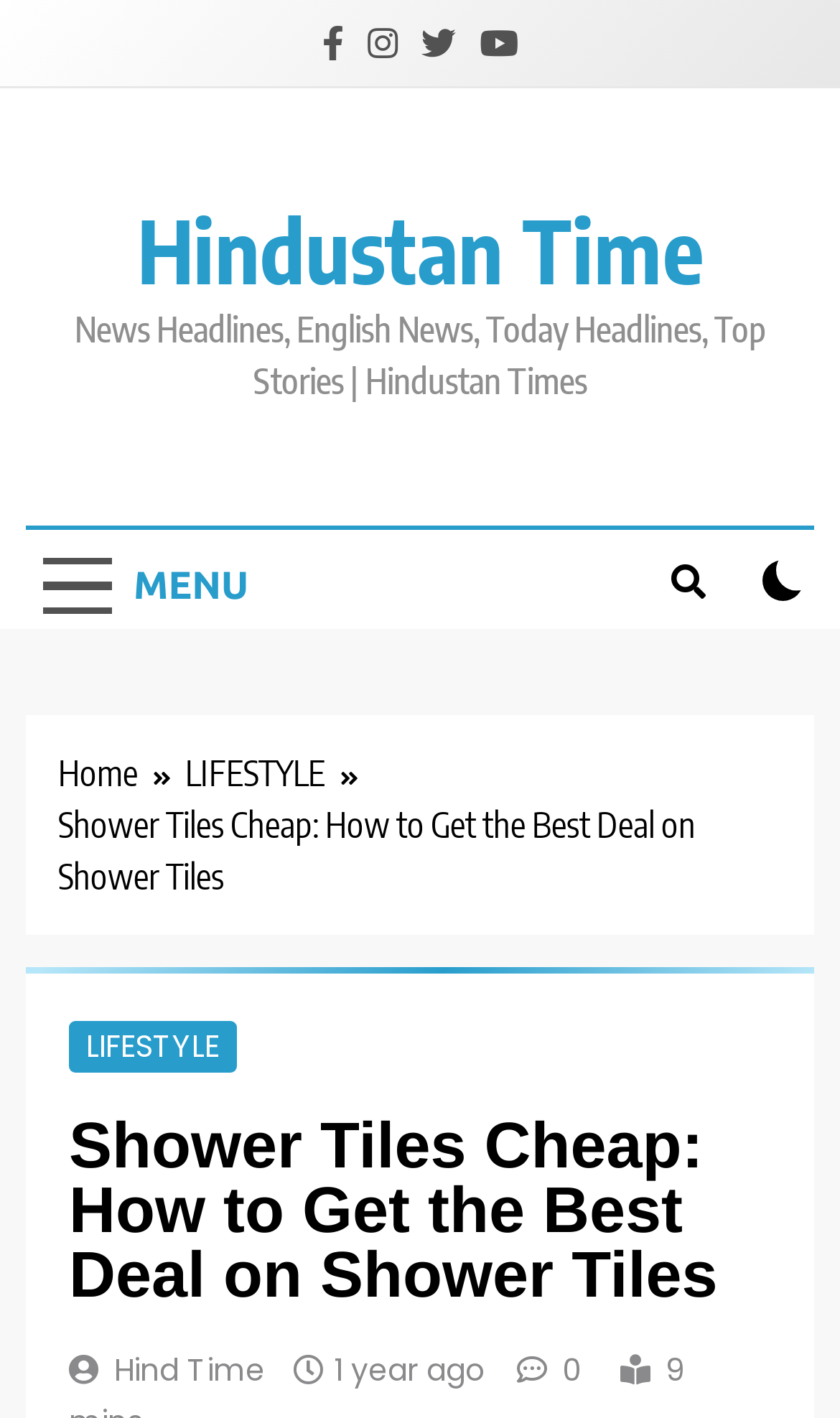Please extract the title of the webpage.

Shower Tiles Cheap: How to Get the Best Deal on Shower Tiles